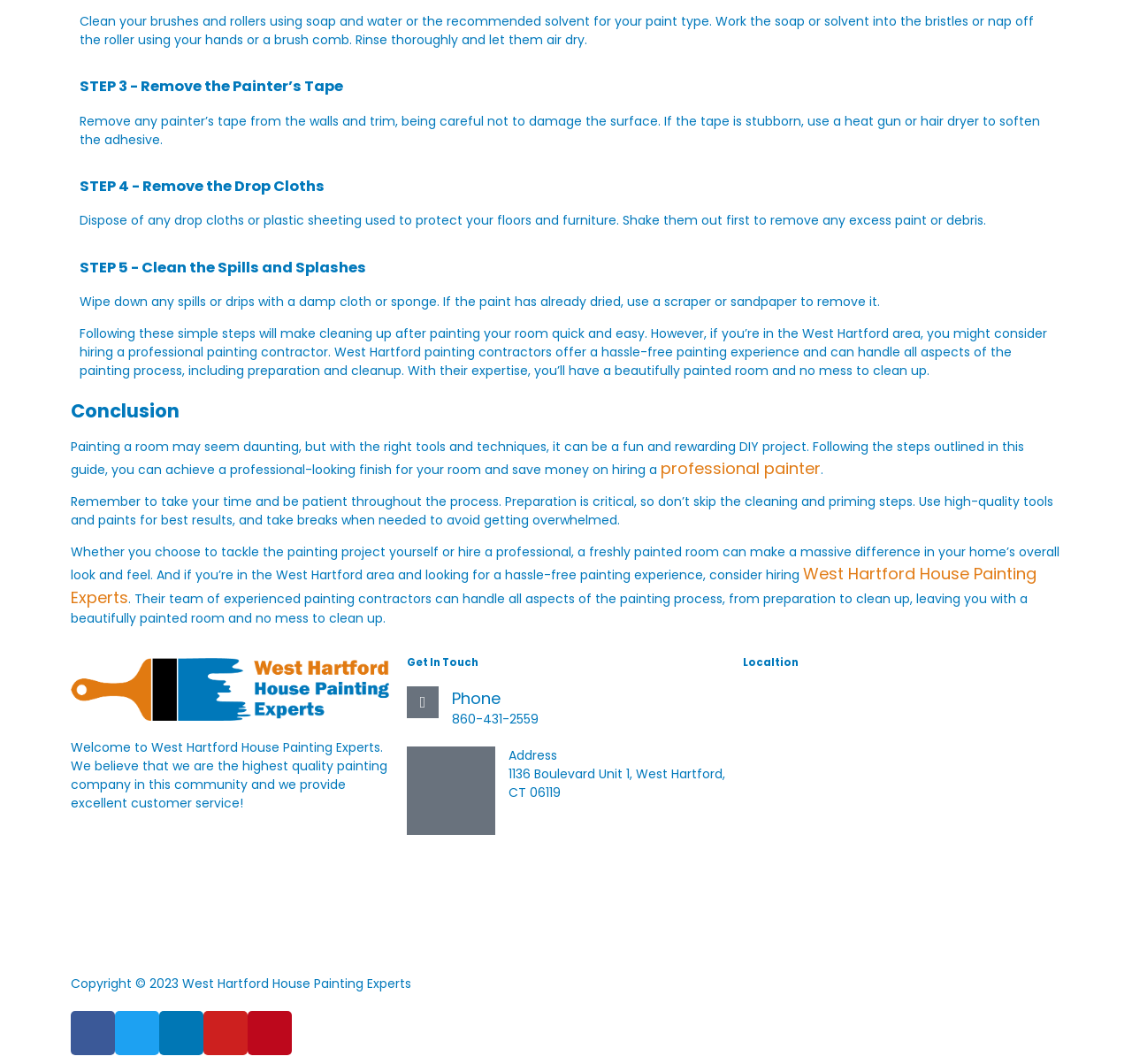What is the address of West Hartford House Painting Experts?
Please analyze the image and answer the question with as much detail as possible.

The address of West Hartford House Painting Experts can be found in the 'Get In Touch' section of the webpage, which is 1136 Boulevard Unit 1, West Hartford, CT 06119.